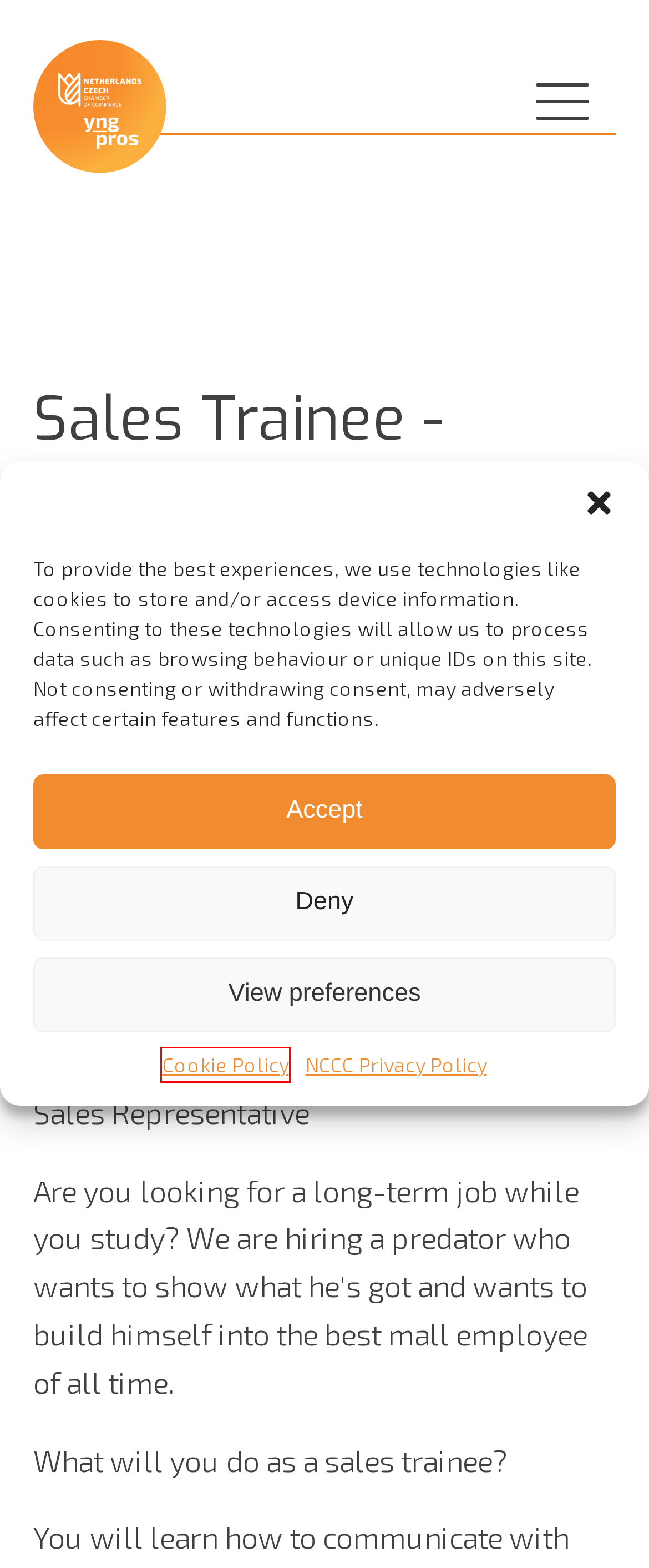Analyze the given webpage screenshot and identify the UI element within the red bounding box. Select the webpage description that best matches what you expect the new webpage to look like after clicking the element. Here are the candidates:
A. Job Type: Part Time | Traders by Nature
B. Job Category: administration | Traders by Nature
C. Cookie Policy (EU) | Traders by Nature
D. NCCC Privacy Policy | Traders by Nature
E. Job Location: Prague | Traders by Nature
F. Yng Pros Membership | Traders by Nature
G. Yng Pros Application | Traders by Nature
H. Yng Pros of the NCCC | Traders by Nature

C